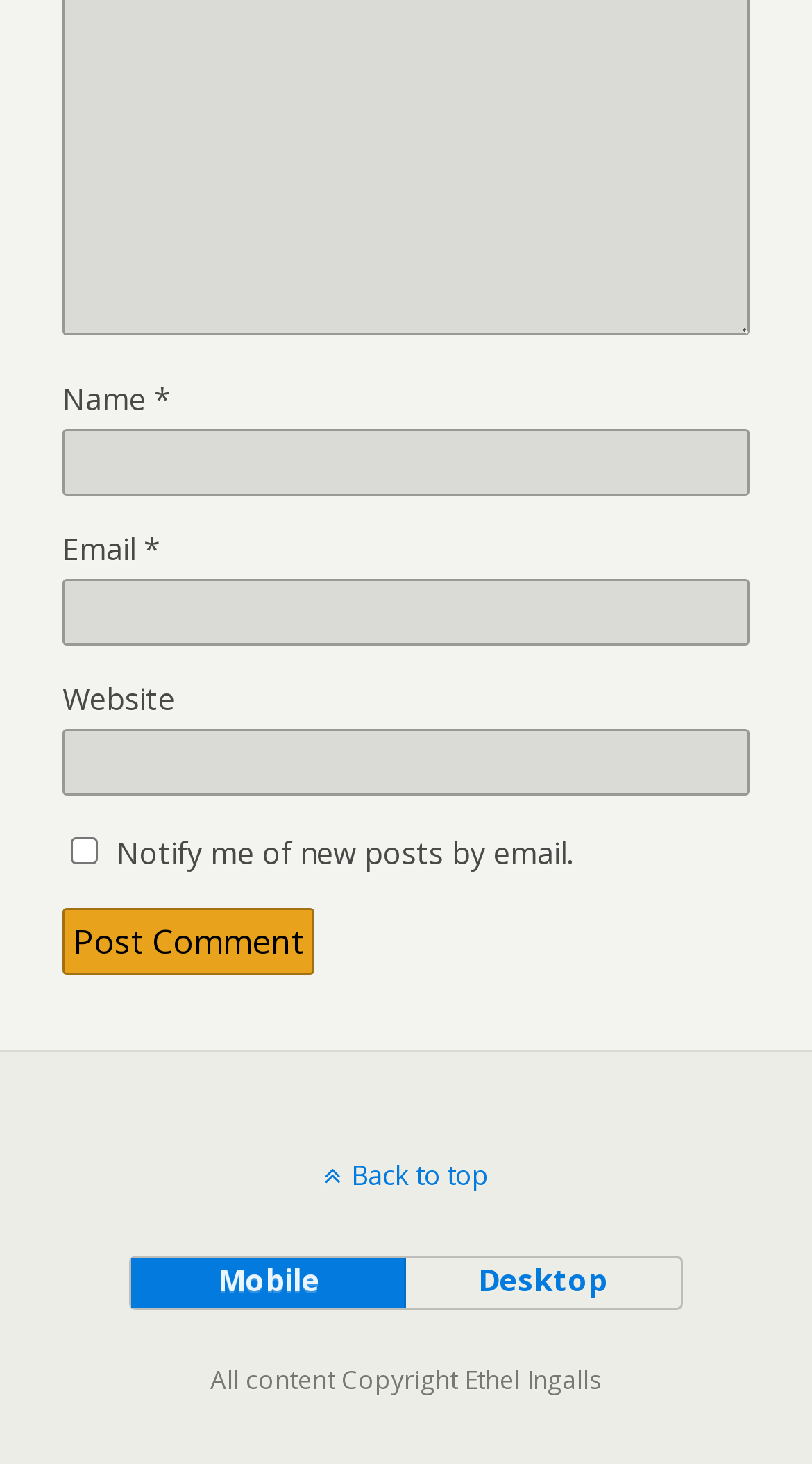Please specify the bounding box coordinates of the element that should be clicked to execute the given instruction: 'Click the Back to top link'. Ensure the coordinates are four float numbers between 0 and 1, expressed as [left, top, right, bottom].

[0.0, 0.789, 1.0, 0.815]